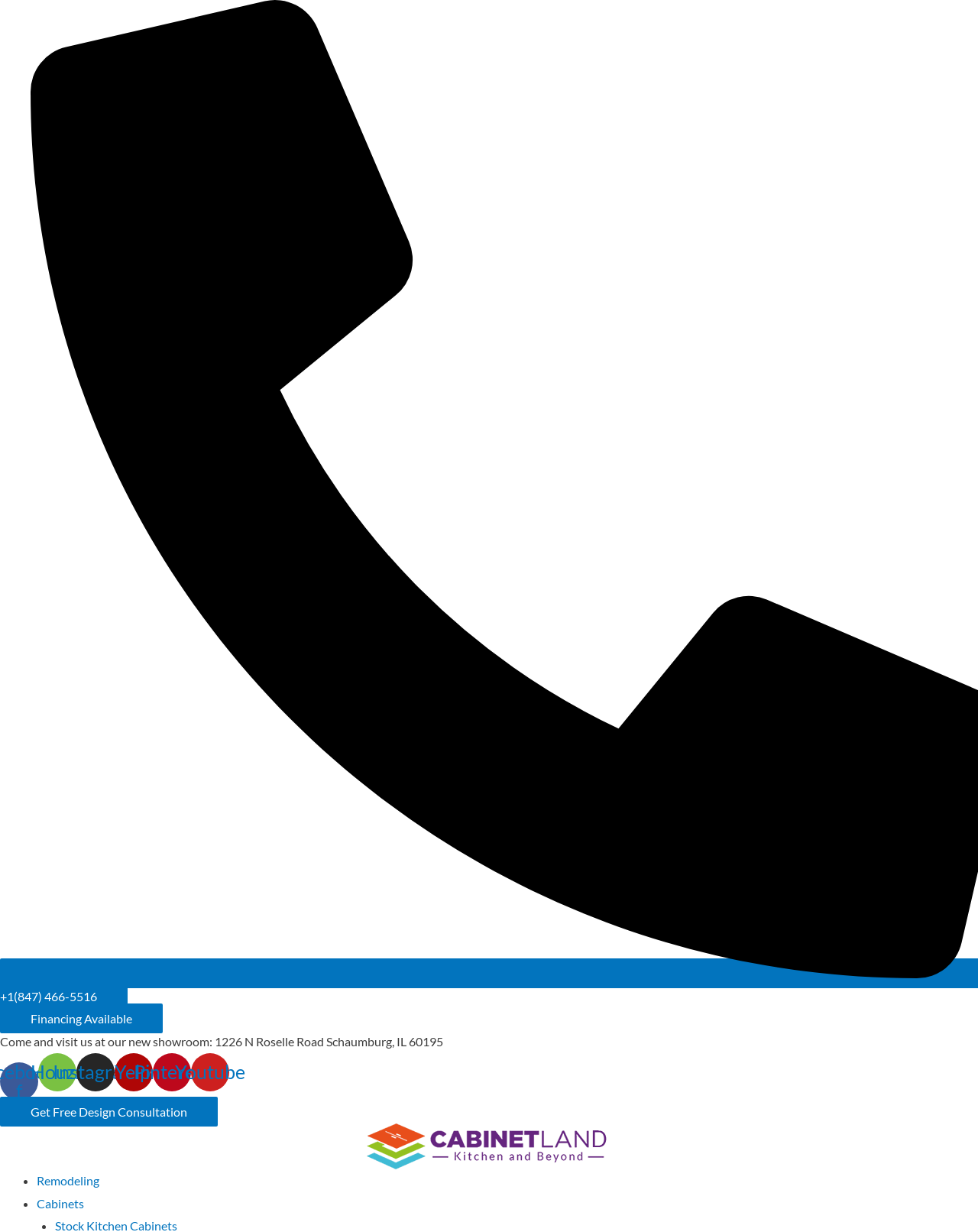Provide the bounding box coordinates of the HTML element described by the text: "alt="Cabinet Land Logo"".

[0.375, 0.912, 0.625, 0.949]